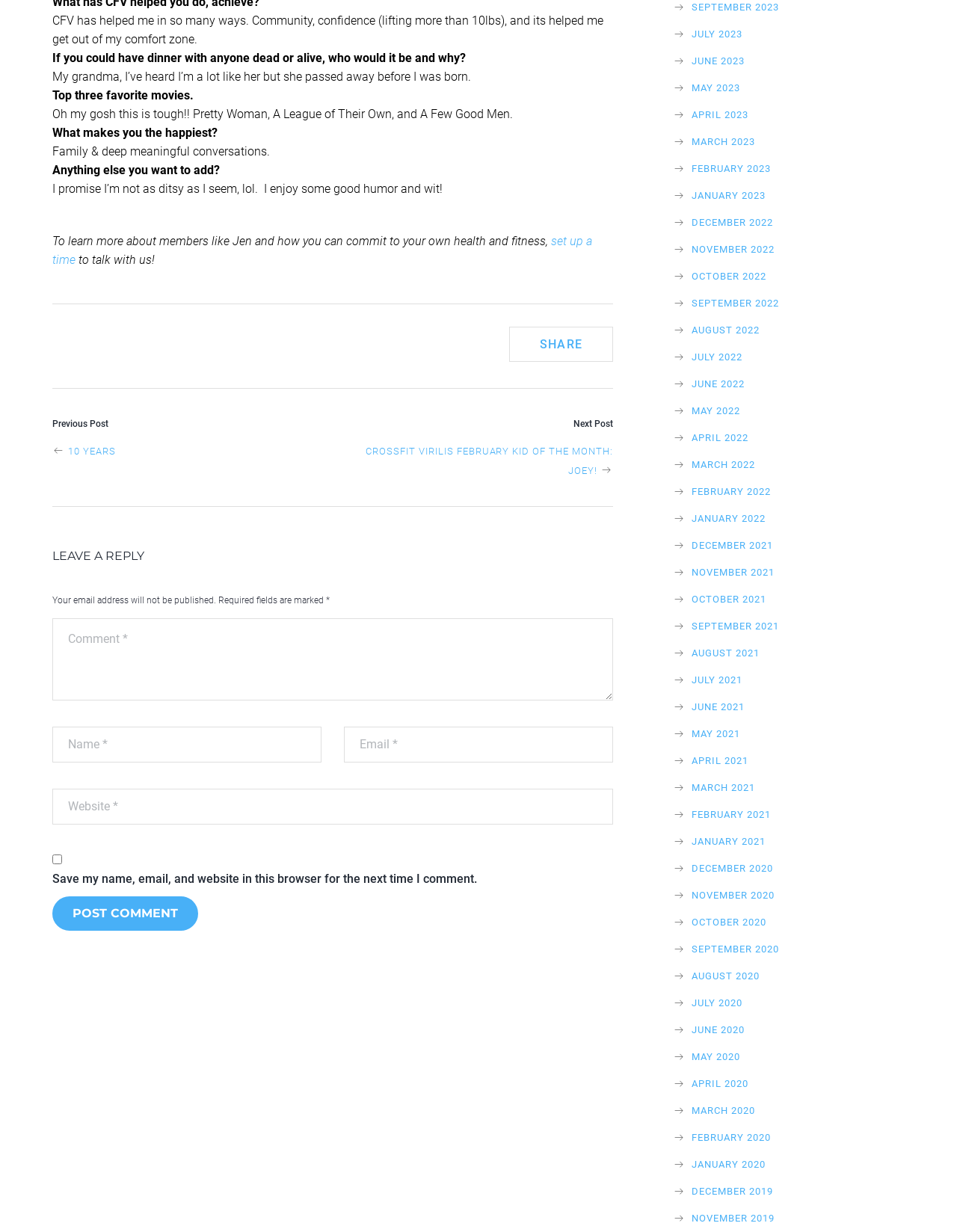What is the function of the 'SHARE' button?
Based on the visual details in the image, please answer the question thoroughly.

The 'SHARE' button is a common feature on webpages that allows users to share the content of the webpage with others, likely through social media or email.